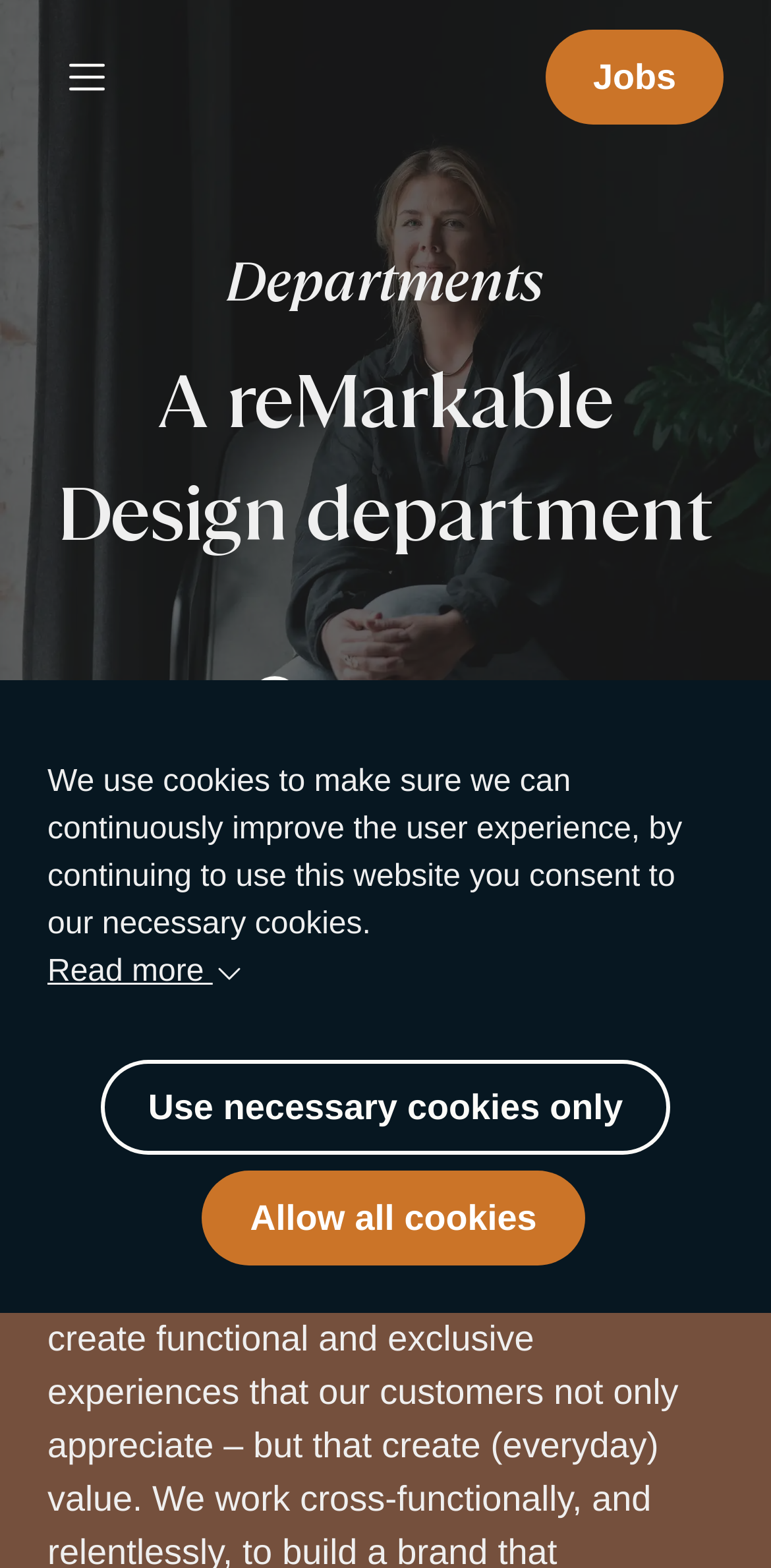Find the bounding box coordinates for the HTML element specified by: "Use necessary cookies only".

[0.131, 0.676, 0.869, 0.736]